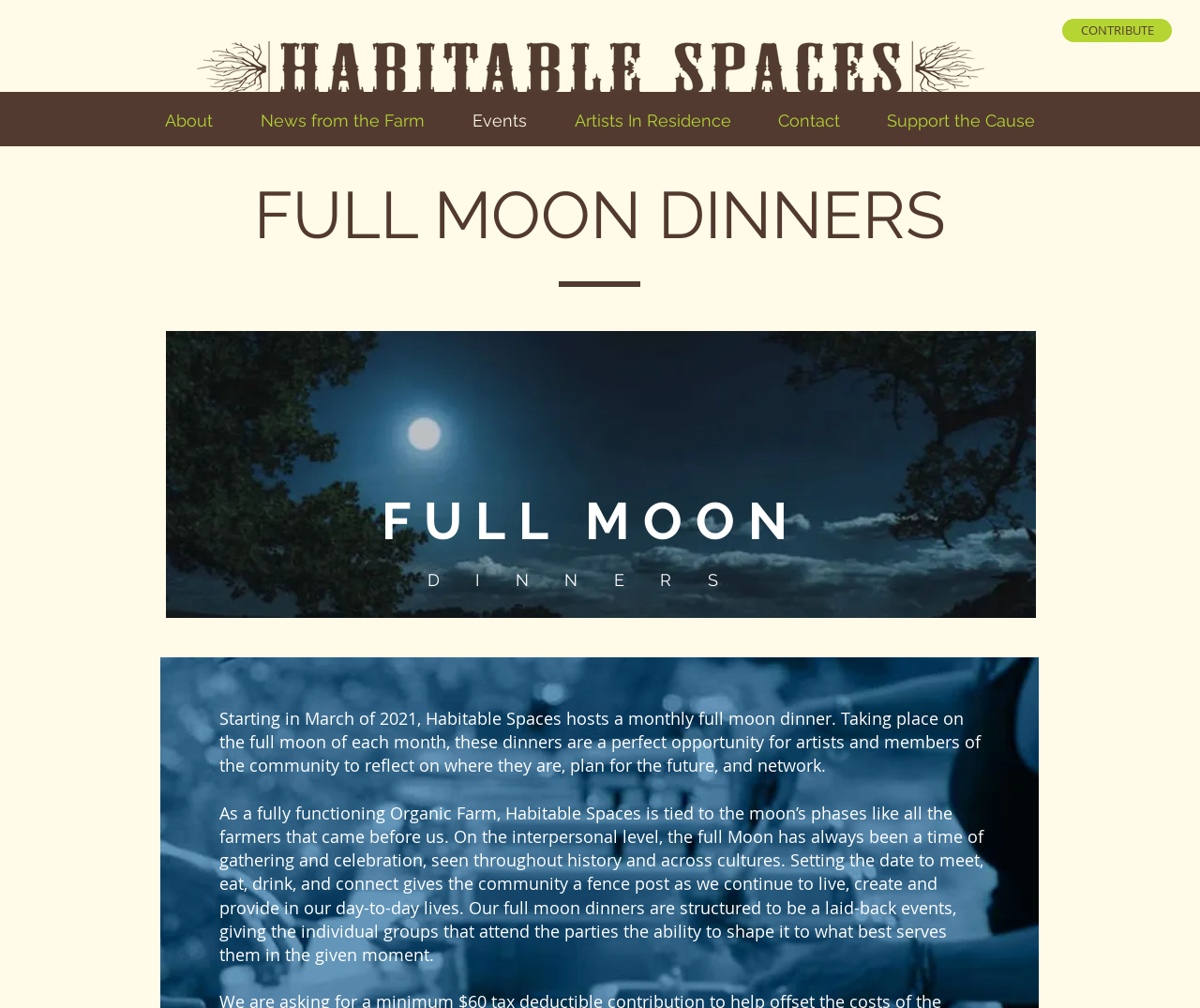Construct a thorough caption encompassing all aspects of the webpage.

The webpage is about Full Moon Dinners at Habitable Spaces, a monthly event hosted by the organization. At the top right corner, there is a link to "CONTRIBUTE". Below it, there is a navigation menu labeled "Site" with several links, including "About", "News from the Farm", "Events", "Artists In Residence", "Contact", and "Support the Cause". 

On the left side, there is a region dedicated to Alison Ward Heinemeier. The main content of the page is divided into two sections. The first section has a large heading "FULL MOON DINNERS" and an image below it, taking up most of the width of the page. 

The second section has another heading "FULL MOON DINNERS" and two blocks of text. The first block of text explains that Habitable Spaces hosts a monthly full moon dinner, which is an opportunity for artists and community members to reflect, plan, and network. The second block of text provides more context about the significance of the full moon in farming and community gatherings, and describes the full moon dinners as laid-back events that can be shaped by the attending groups.